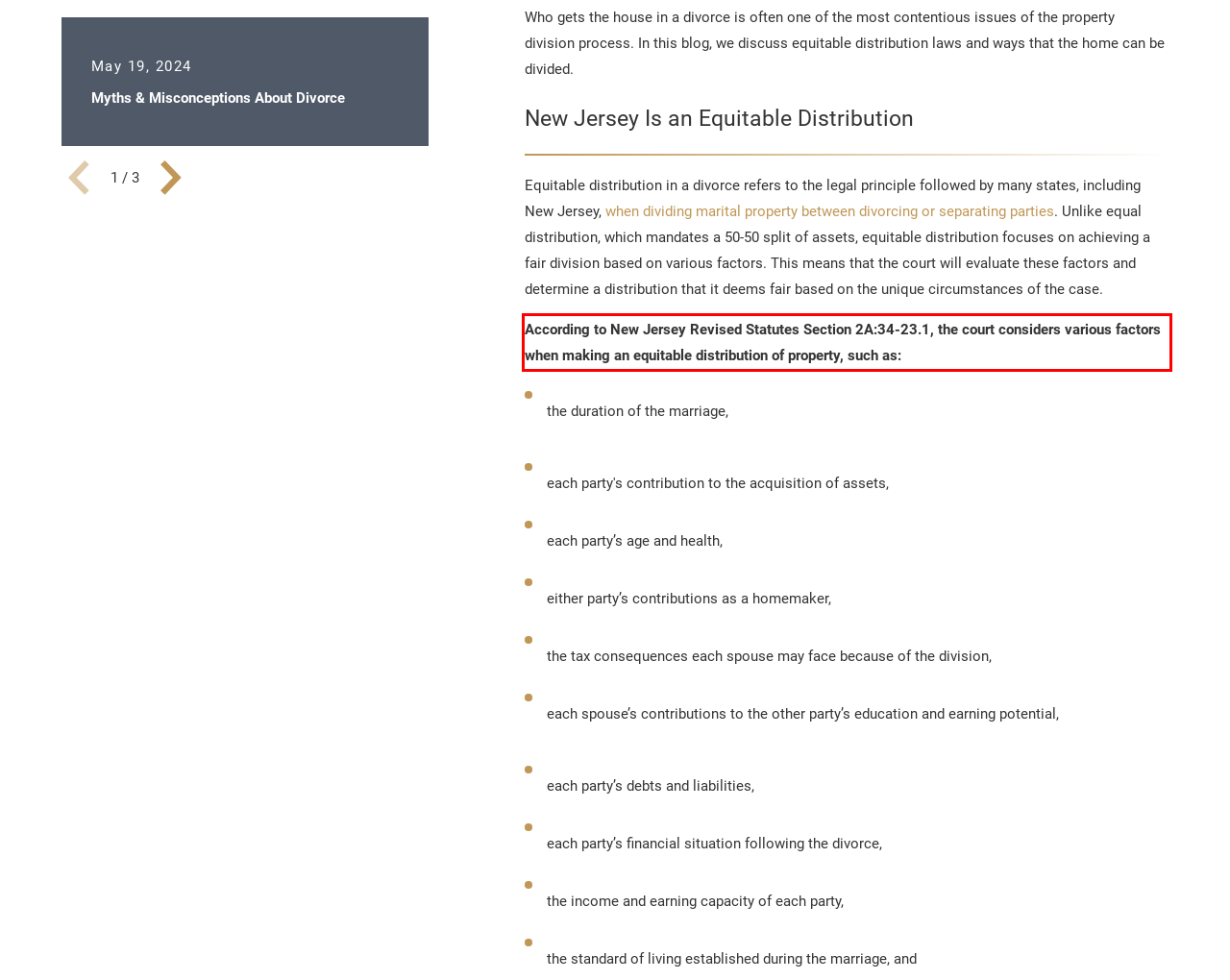You have a screenshot of a webpage with a red bounding box. Identify and extract the text content located inside the red bounding box.

According to New Jersey Revised Statutes Section 2A:34-23.1, the court considers various factors when making an equitable distribution of property, such as: